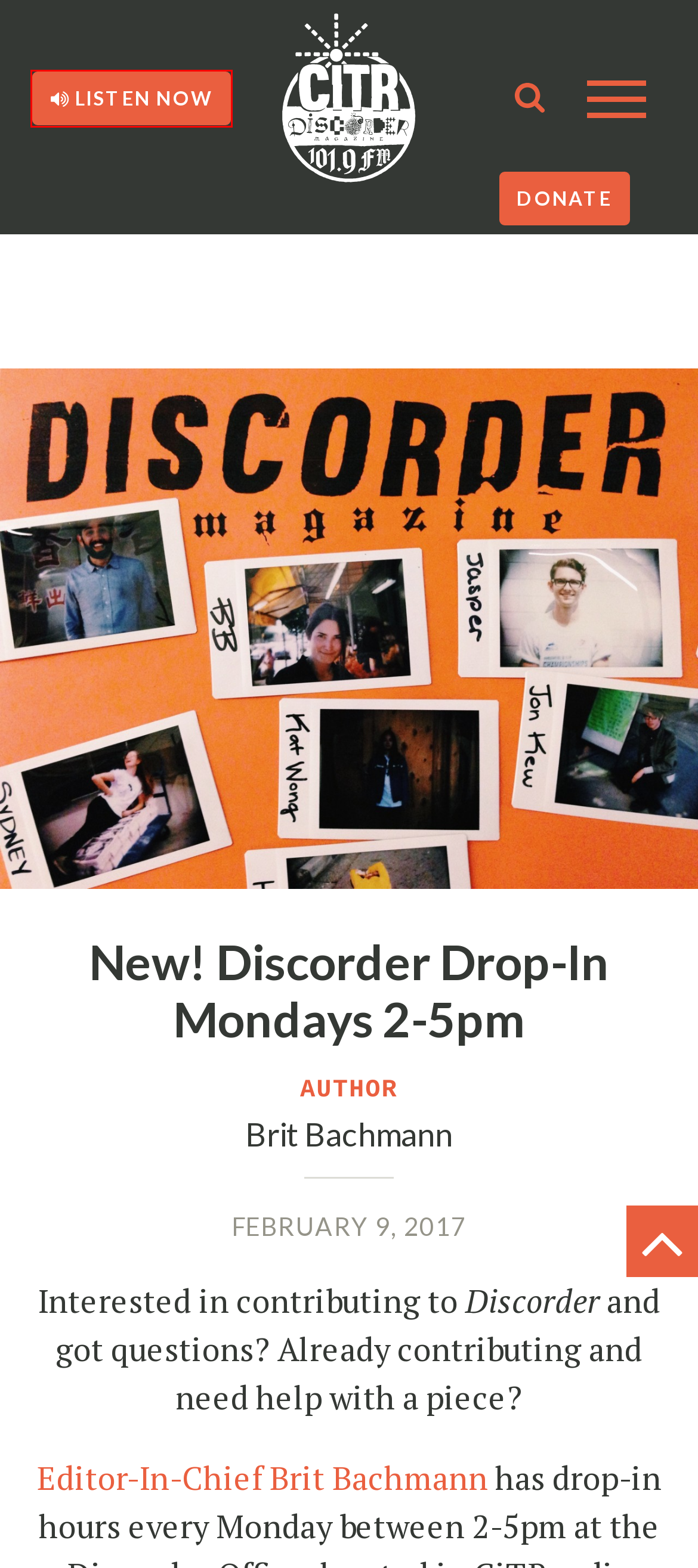Look at the screenshot of a webpage with a red bounding box and select the webpage description that best corresponds to the new page after clicking the element in the red box. Here are the options:
A. Log In ‹ CiTR — WordPress
B. CiTR 101.9FM - Web Player
C. Brit Bachmann | CiTR
D. Chandra | CiTR
E. Get Involved | CiTR
F. Policies and Resources | CiTR
G. CiTR
H. contribute | CiTR

B